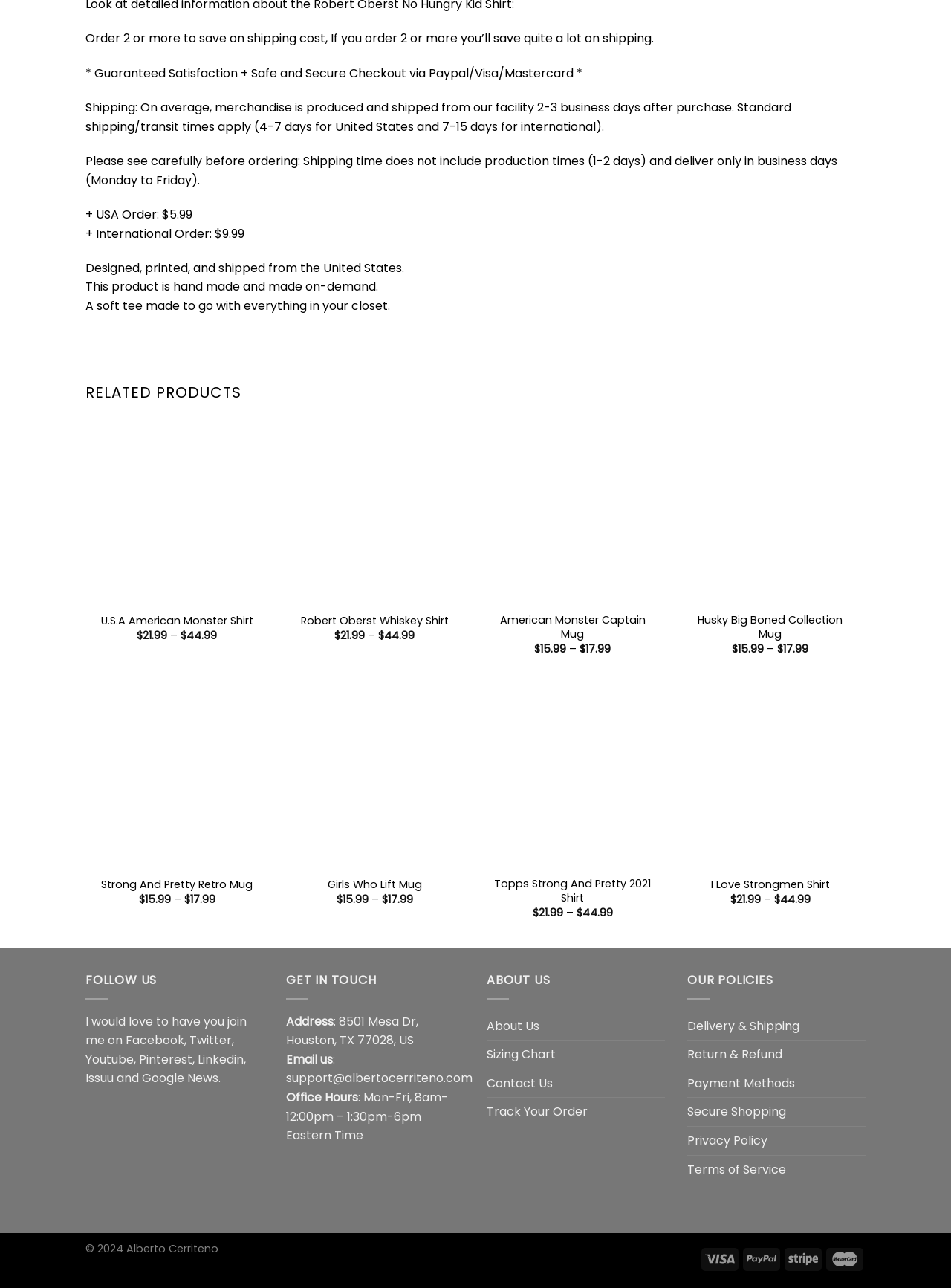Refer to the image and answer the question with as much detail as possible: How many business days does shipping take in the United States?

According to the webpage, shipping in the United States takes 4-7 business days, as stated in the text 'Standard shipping/transit times apply (4-7 days for United States and 7-15 days for international)'.